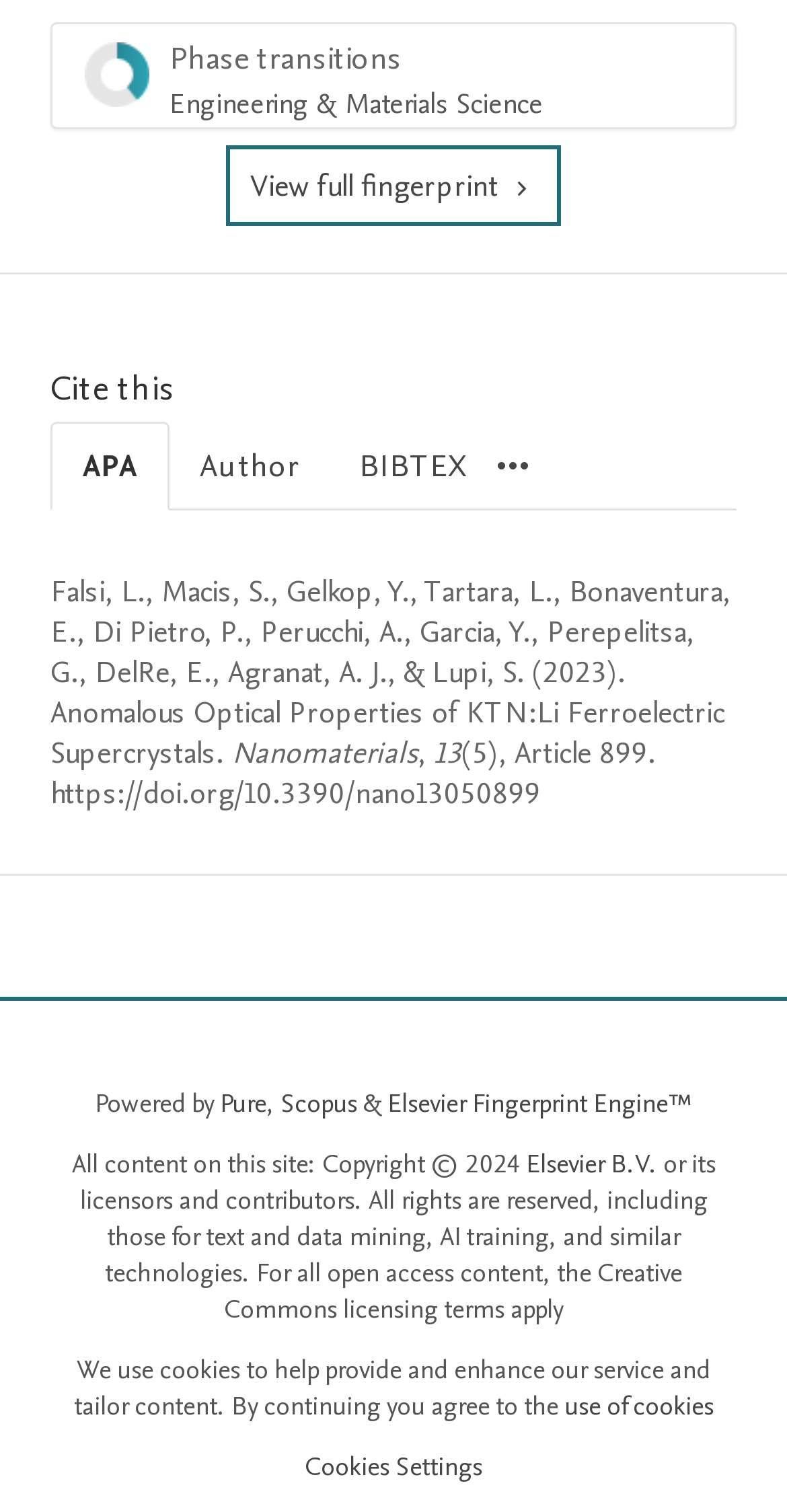Kindly determine the bounding box coordinates for the area that needs to be clicked to execute this instruction: "Switch to BIBTEX citation style".

[0.418, 0.281, 0.631, 0.337]